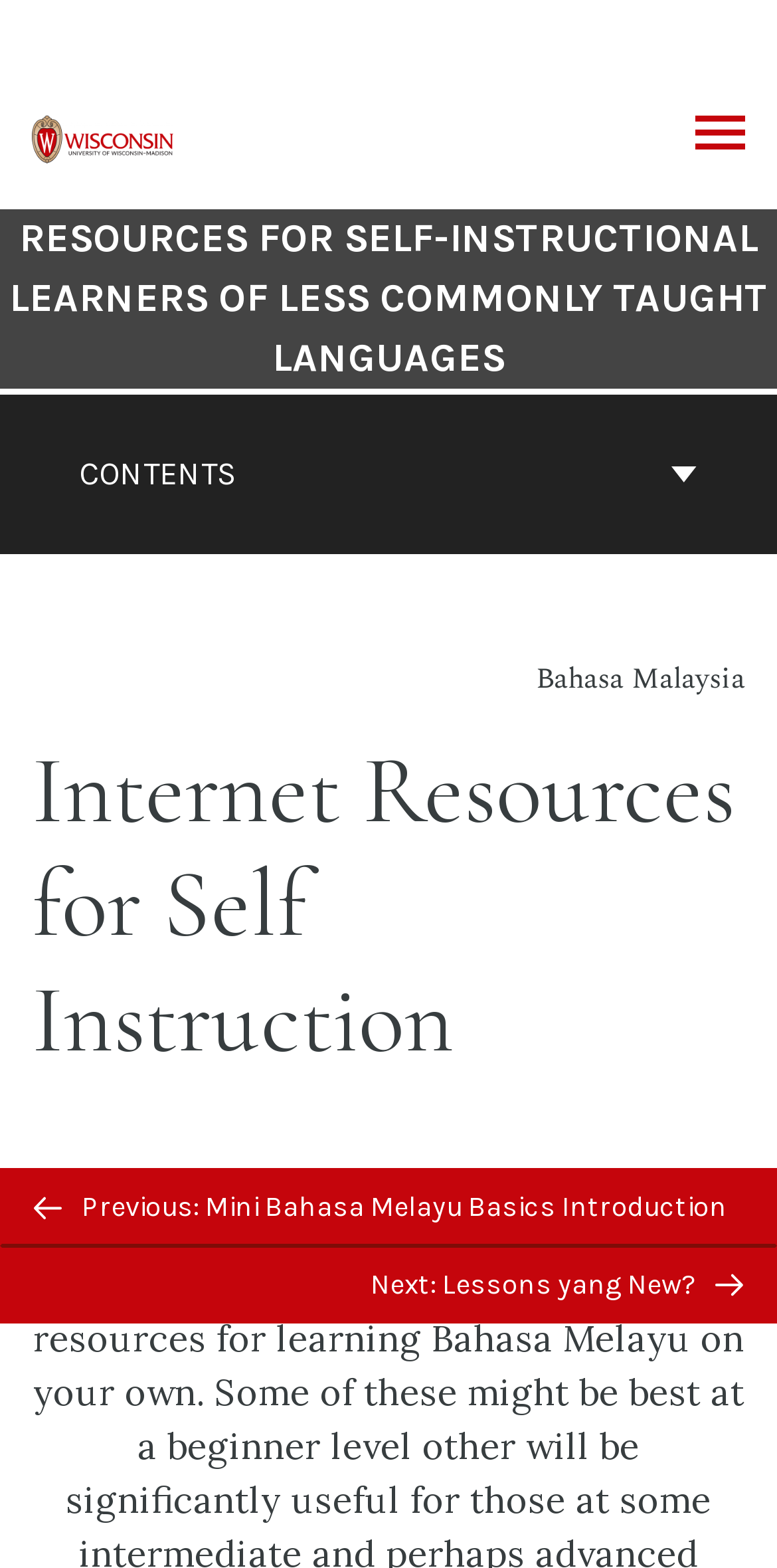Carefully observe the image and respond to the question with a detailed answer:
What is the purpose of the 'BACK TO TOP' button?

I found the answer by looking at the button element 'BACK TO TOP' which is part of the 'Previous/next navigation' section, indicating that its purpose is to allow users to go back to the top of the page.